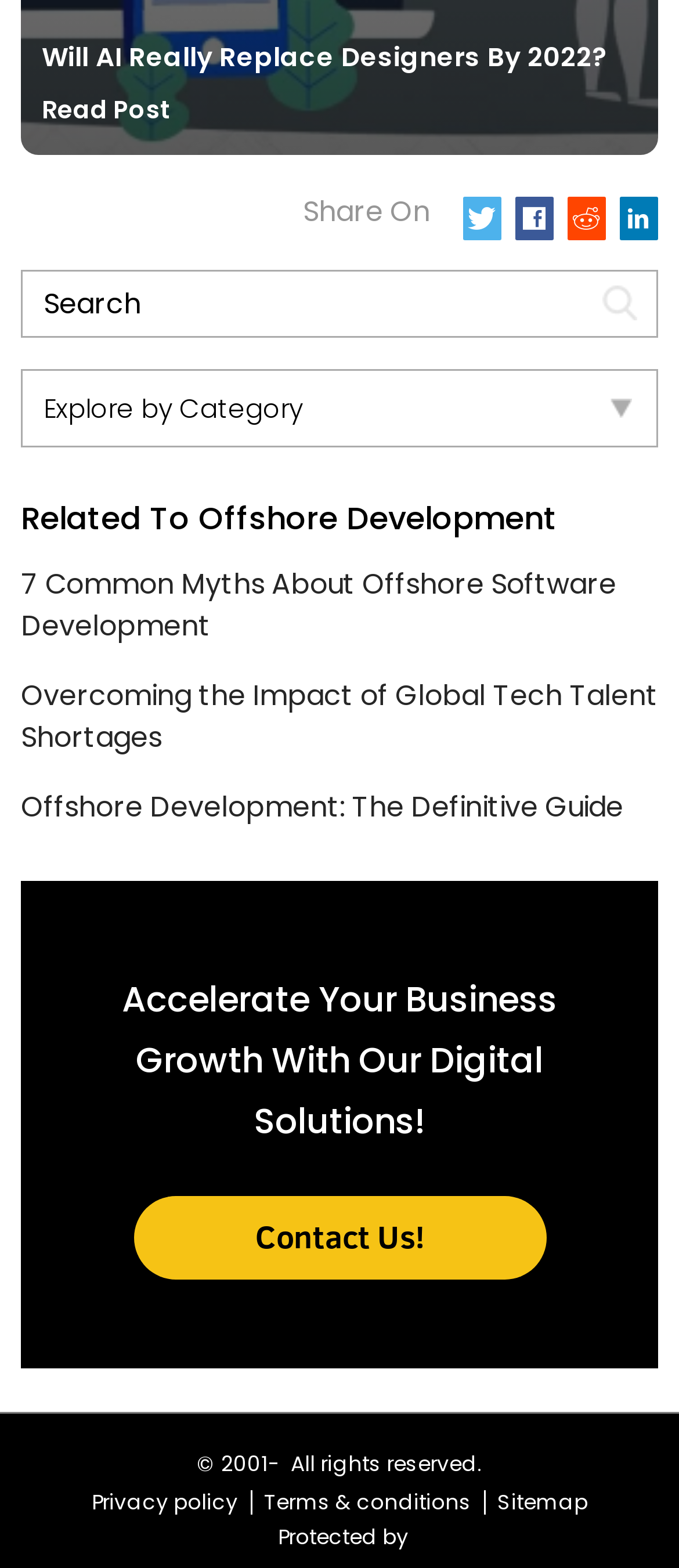Bounding box coordinates should be in the format (top-left x, top-left y, bottom-right x, bottom-right y) and all values should be floating point numbers between 0 and 1. Determine the bounding box coordinate for the UI element described as: Terms & conditions

[0.388, 0.948, 0.694, 0.967]